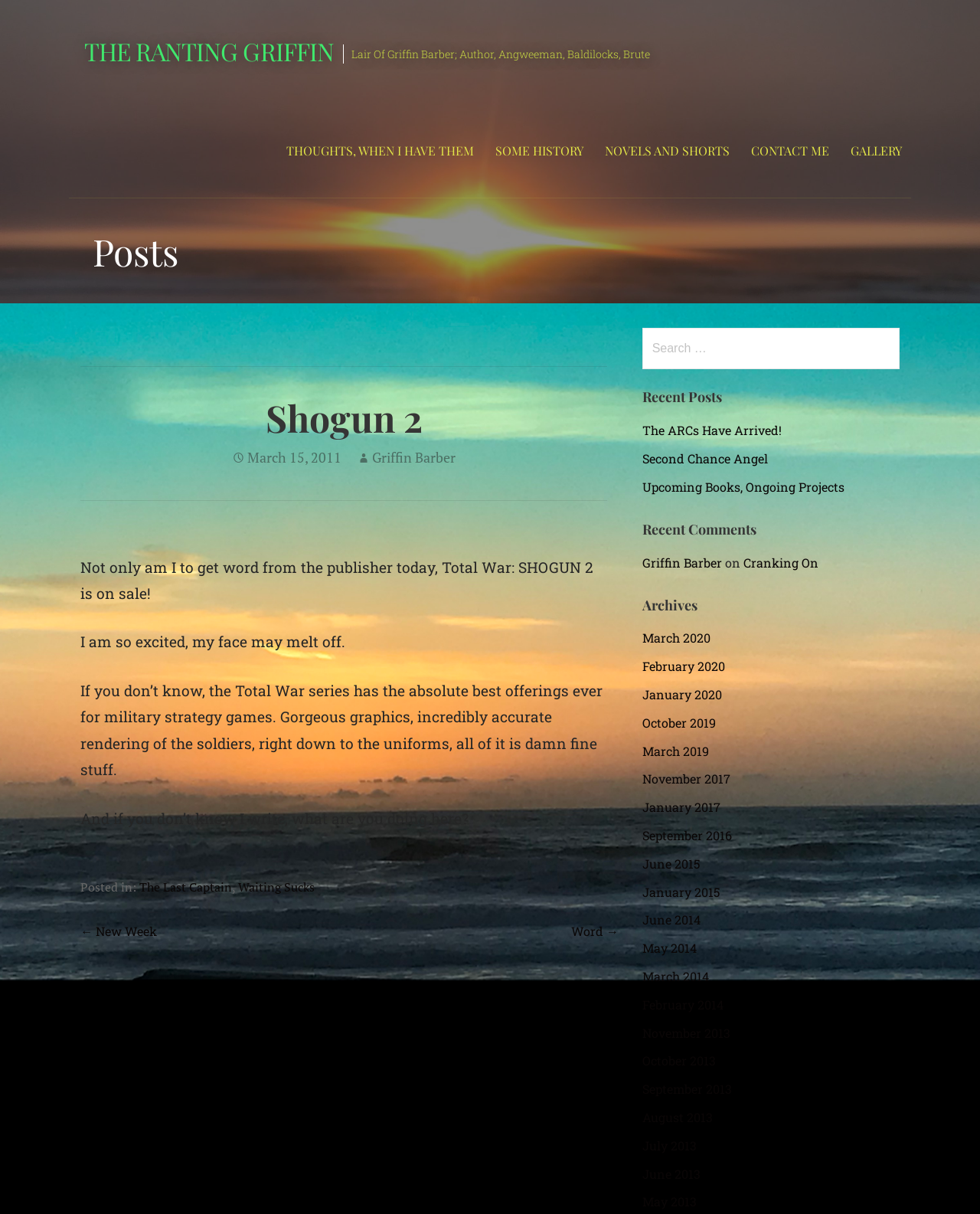Find the bounding box coordinates of the area to click in order to follow the instruction: "Go to the 'GALLERY'".

[0.859, 0.084, 0.93, 0.163]